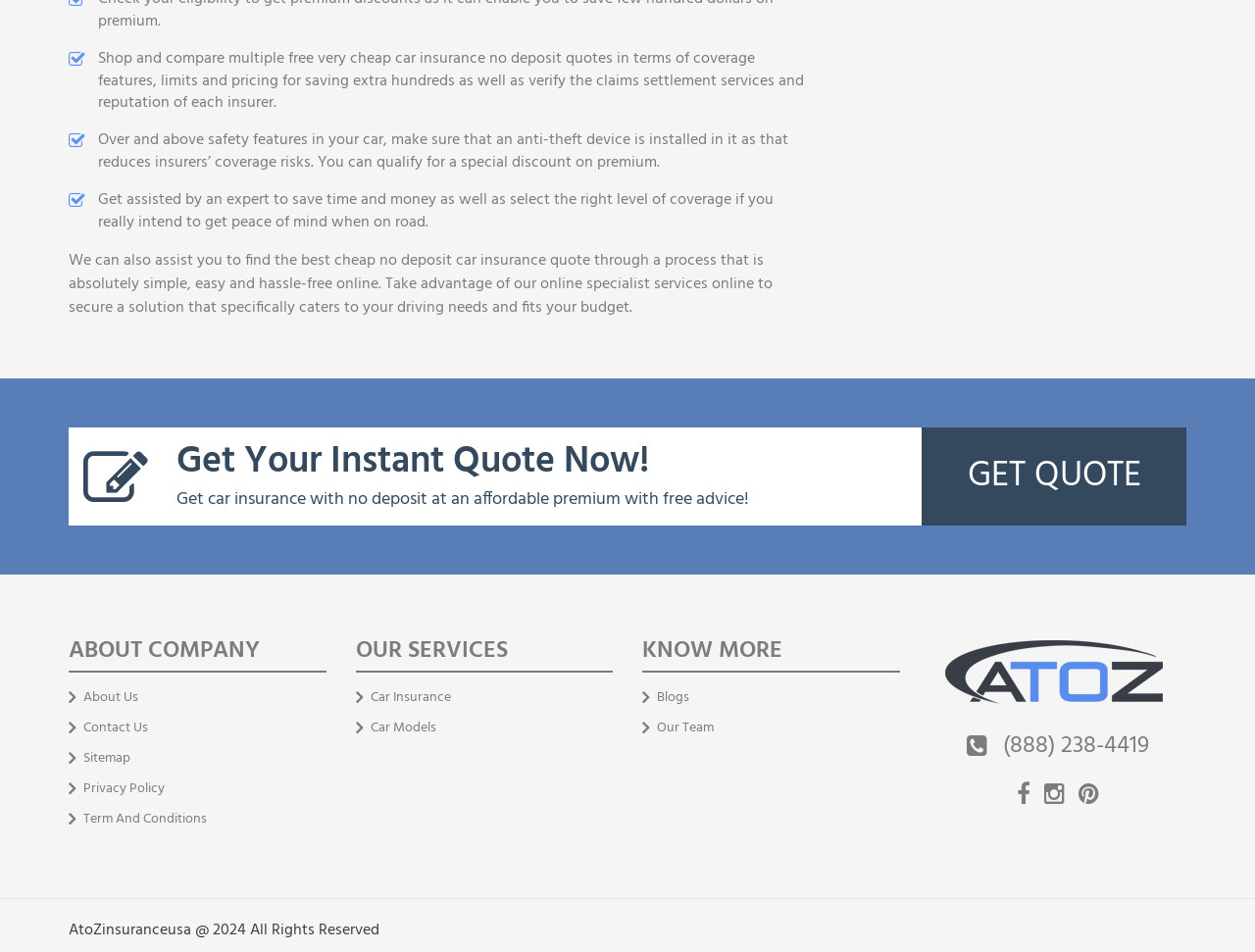Find the bounding box coordinates for the HTML element specified by: "Term And Conditions".

[0.055, 0.851, 0.165, 0.871]